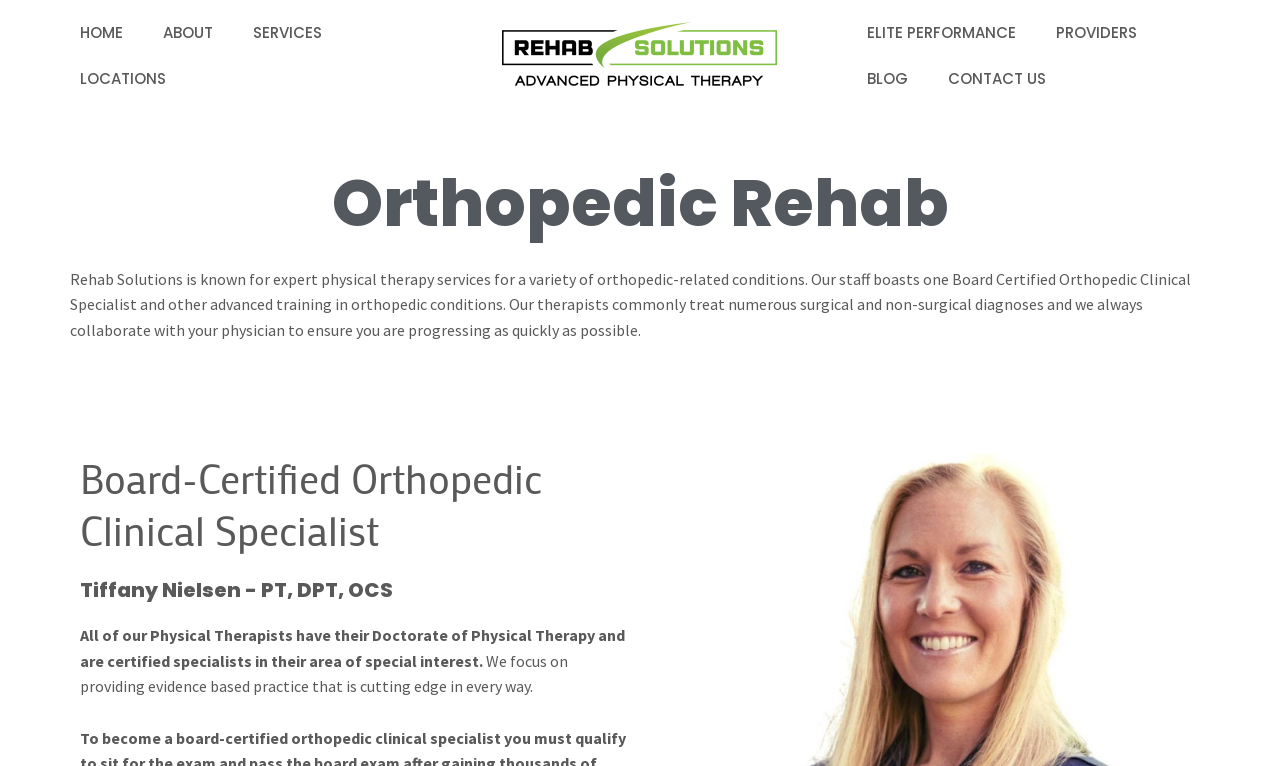Find the bounding box coordinates of the element I should click to carry out the following instruction: "visit elite performance".

[0.661, 0.013, 0.809, 0.073]